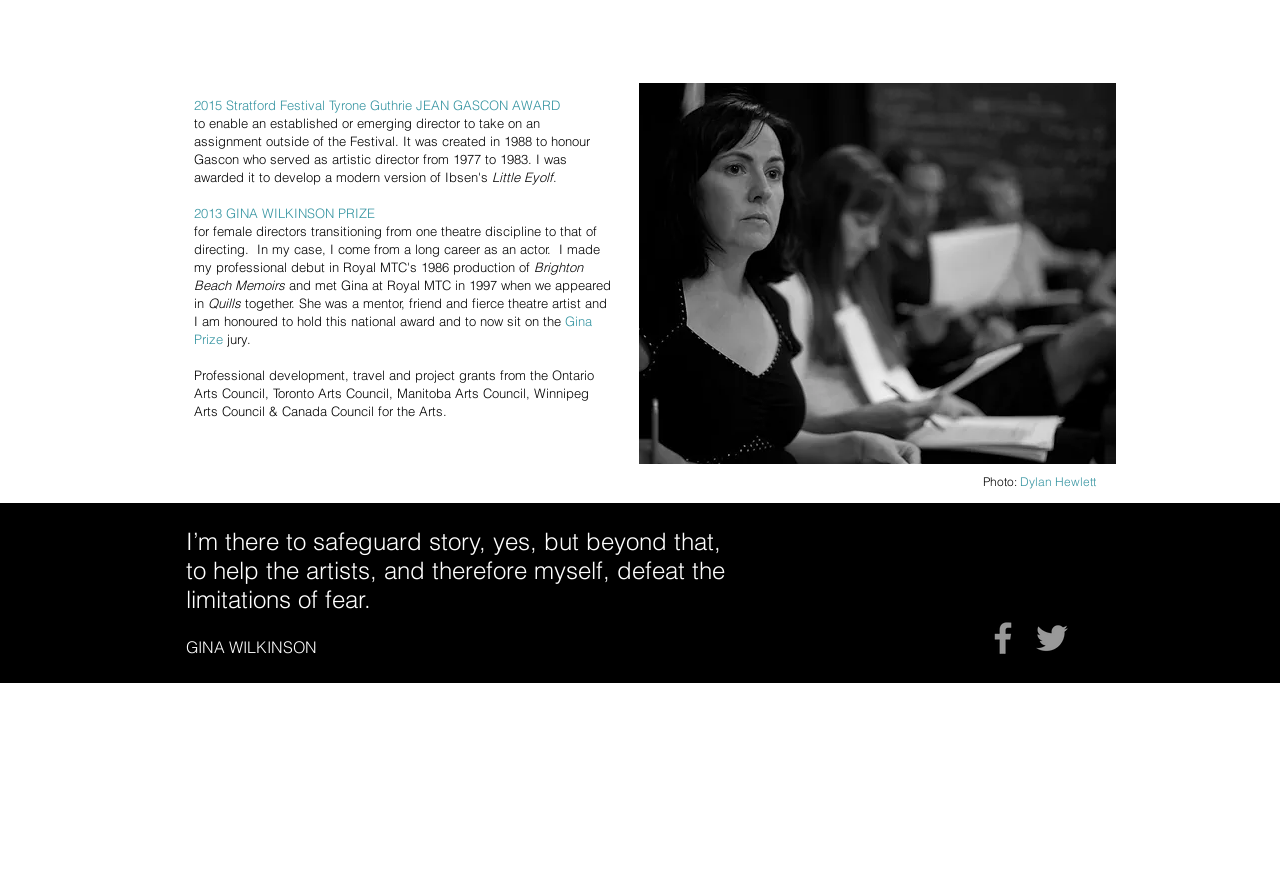Bounding box coordinates are given in the format (top-left x, top-left y, bottom-right x, bottom-right y). All values should be floating point numbers between 0 and 1. Provide the bounding box coordinate for the UI element described as: aria-label="Grey Twitter Icon"

[0.805, 0.696, 0.838, 0.744]